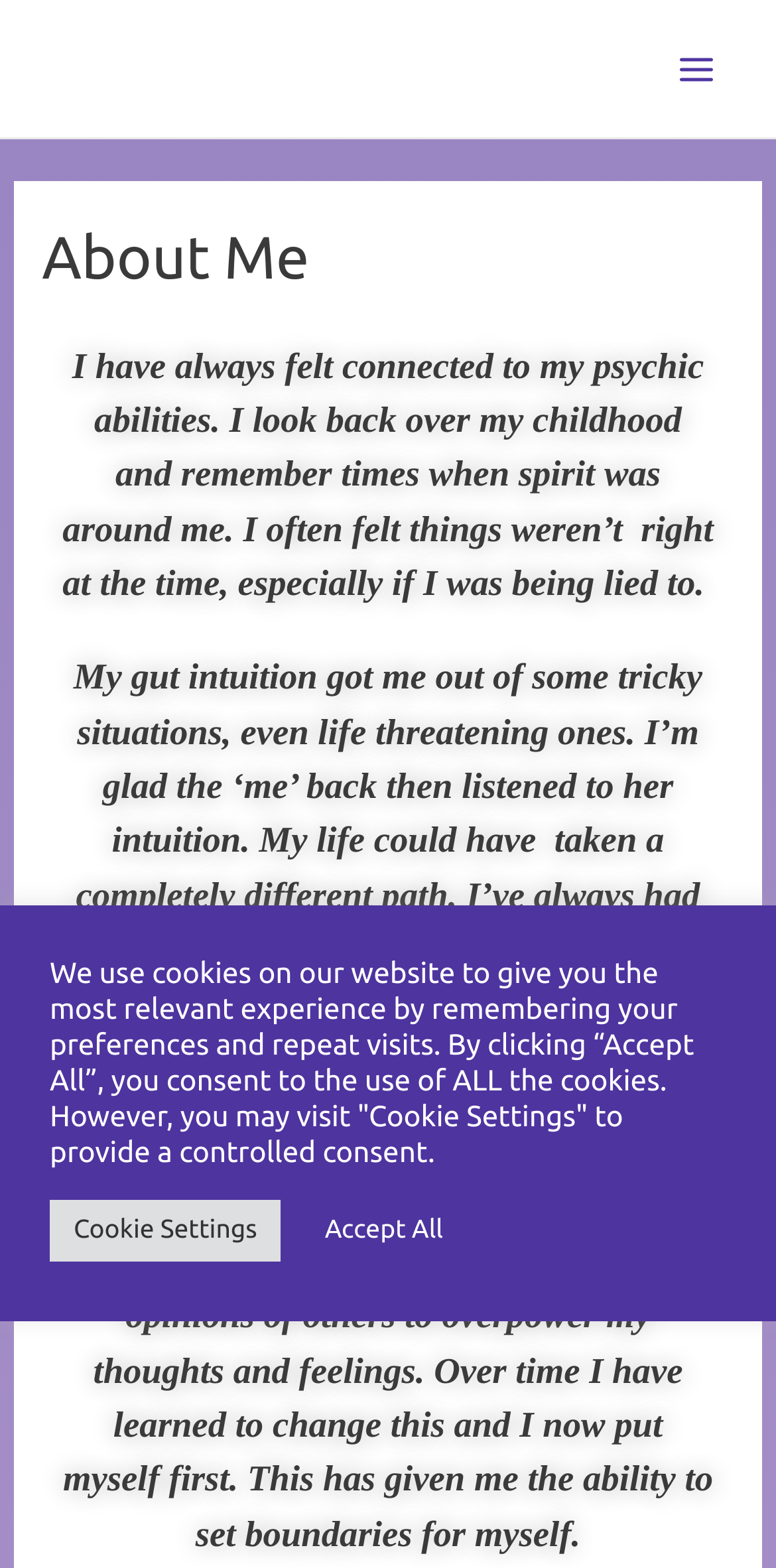Bounding box coordinates are to be given in the format (top-left x, top-left y, bottom-right x, bottom-right y). All values must be floating point numbers between 0 and 1. Provide the bounding box coordinate for the UI element described as: Main Menu

[0.845, 0.018, 0.949, 0.069]